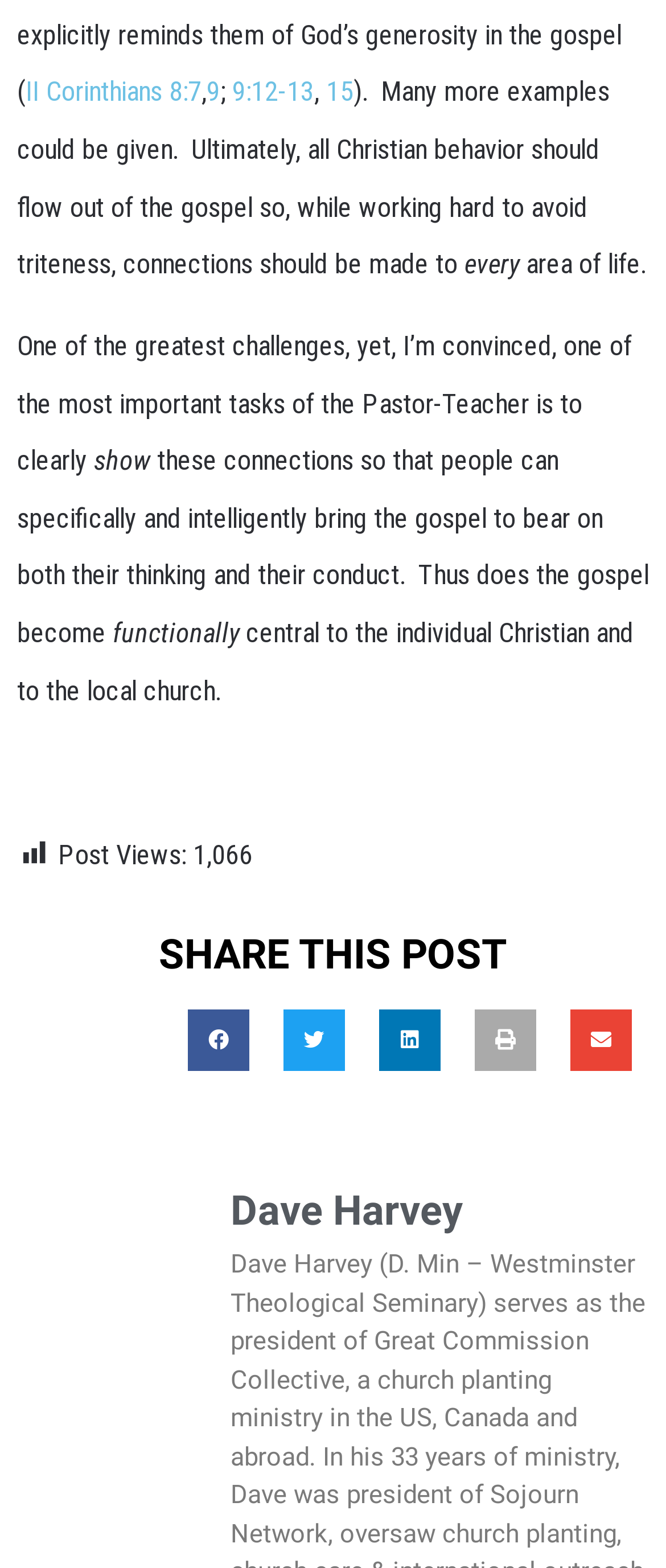What is the author's name?
Please give a detailed and elaborate answer to the question.

The webpage has a heading 'Dave Harvey' at the bottom, which suggests that Dave Harvey is the author of the article or post.